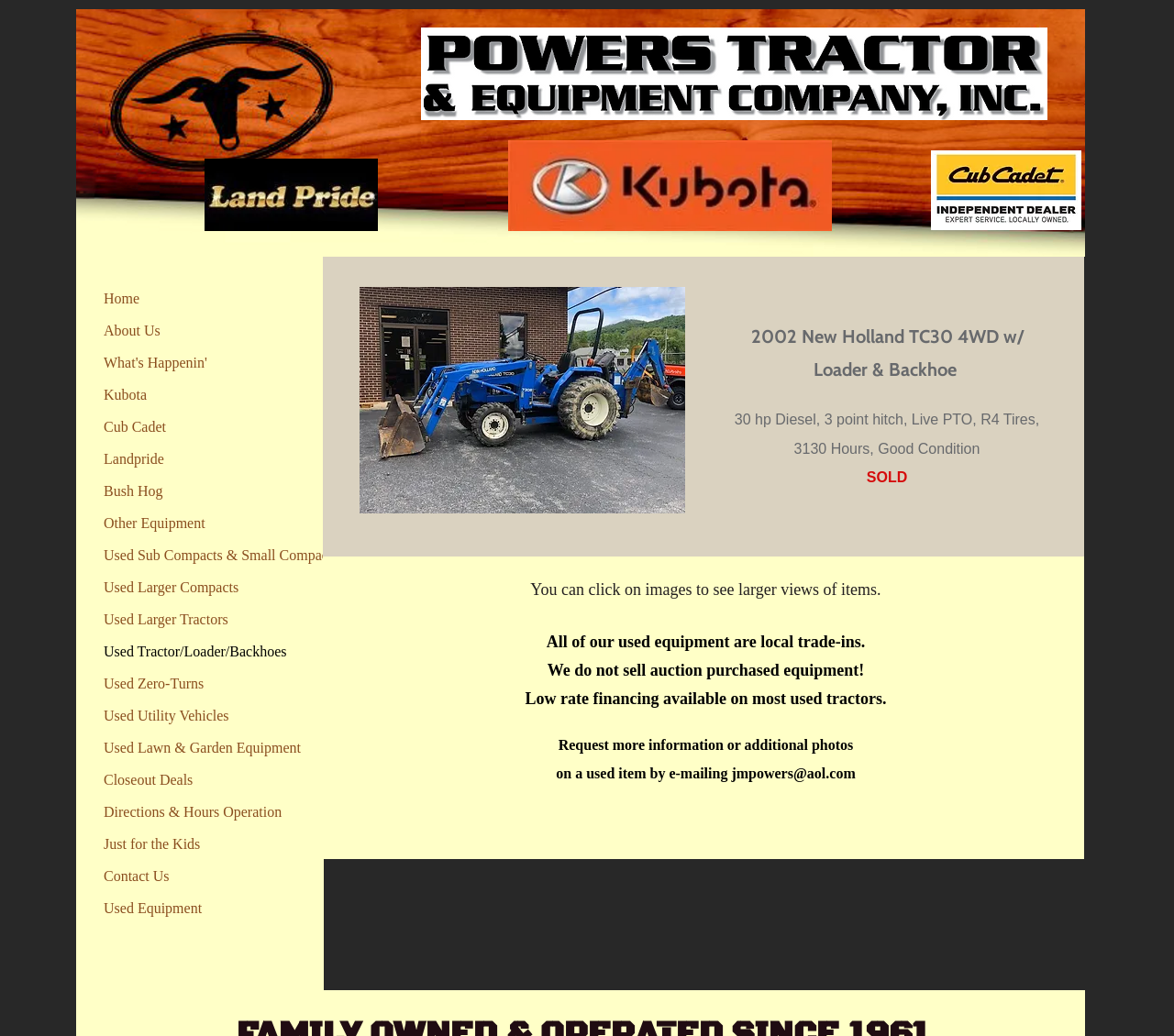Locate the bounding box coordinates of the area you need to click to fulfill this instruction: 'View the image of the 2002 New Holland TC30 4WD'. The coordinates must be in the form of four float numbers ranging from 0 to 1: [left, top, right, bottom].

[0.306, 0.277, 0.584, 0.496]